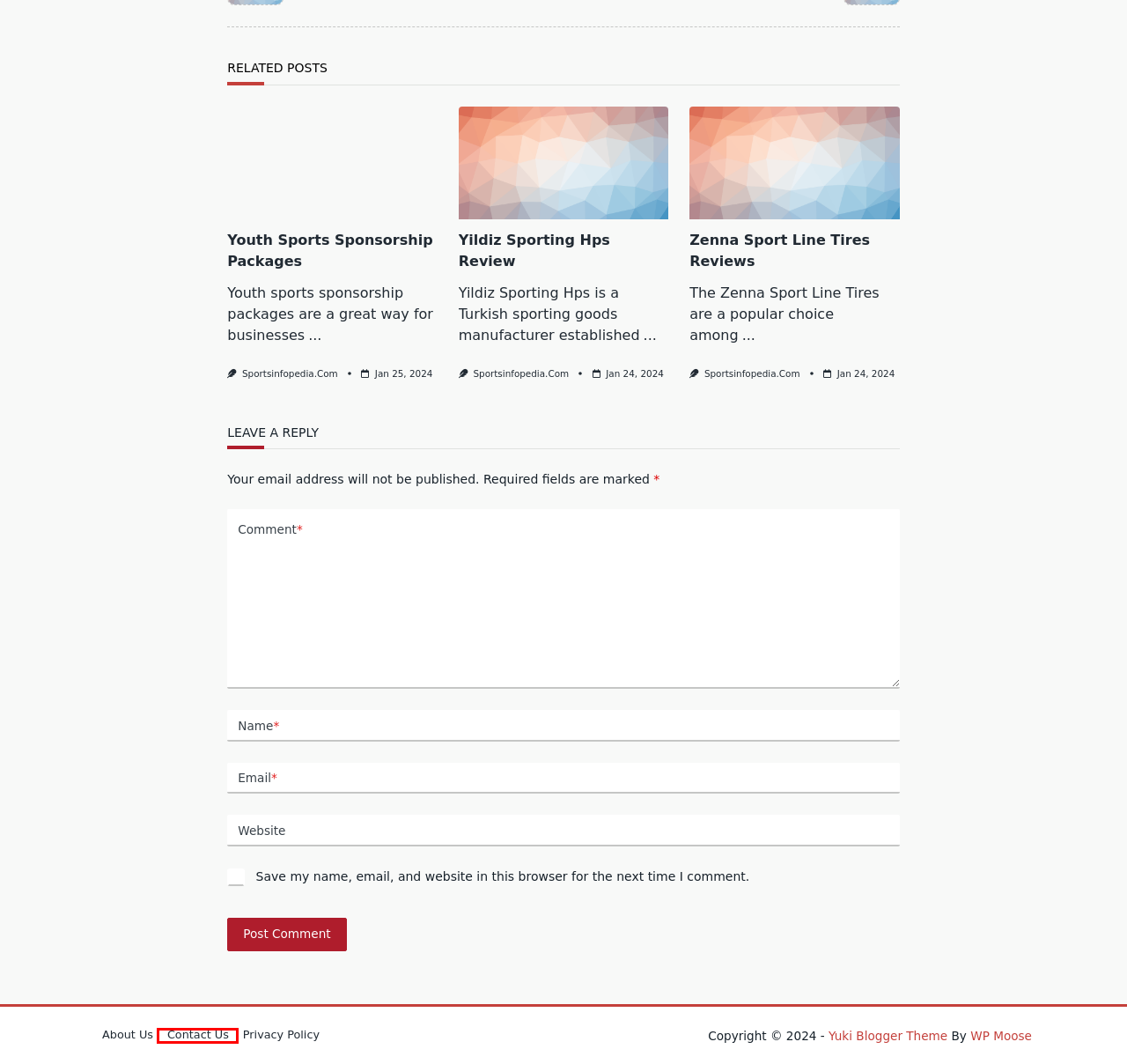You have a screenshot of a webpage with an element surrounded by a red bounding box. Choose the webpage description that best describes the new page after clicking the element inside the red bounding box. Here are the candidates:
A. Contact Us - SIP
B. Yuki Blogger – WPMoose
C. Yildiz Sporting Hps Review - SIP
D. Youth Sports Sponsorship Packages - SIP
E. Privacy Policy - SIP
F. Zenna Sport Line Tires Reviews - SIP
G. About Us - SIP
H. WPMoose – Focus on WordPress Development

A